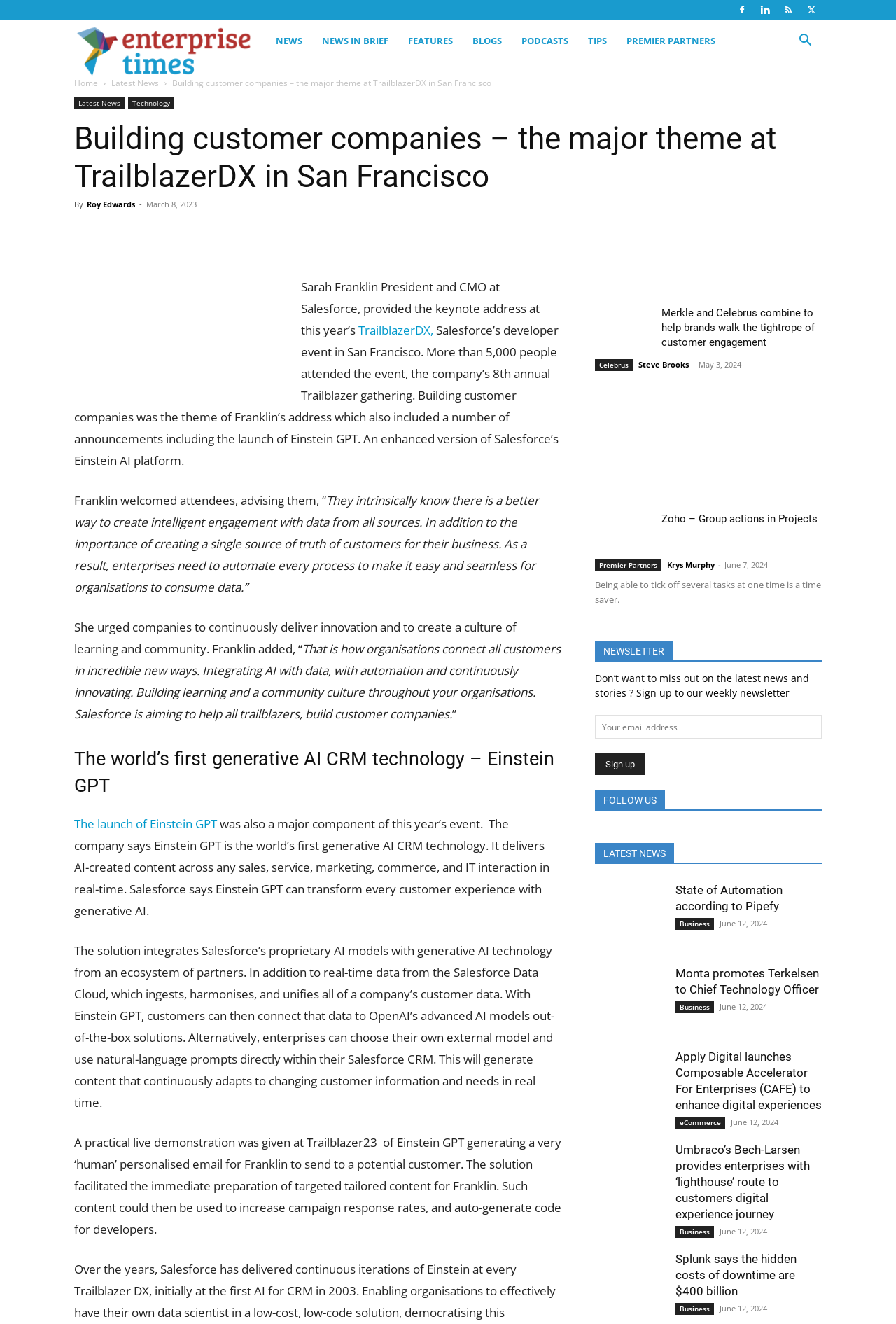Identify the webpage's primary heading and generate its text.

Building customer companies – the major theme at TrailblazerDX in San Francisco